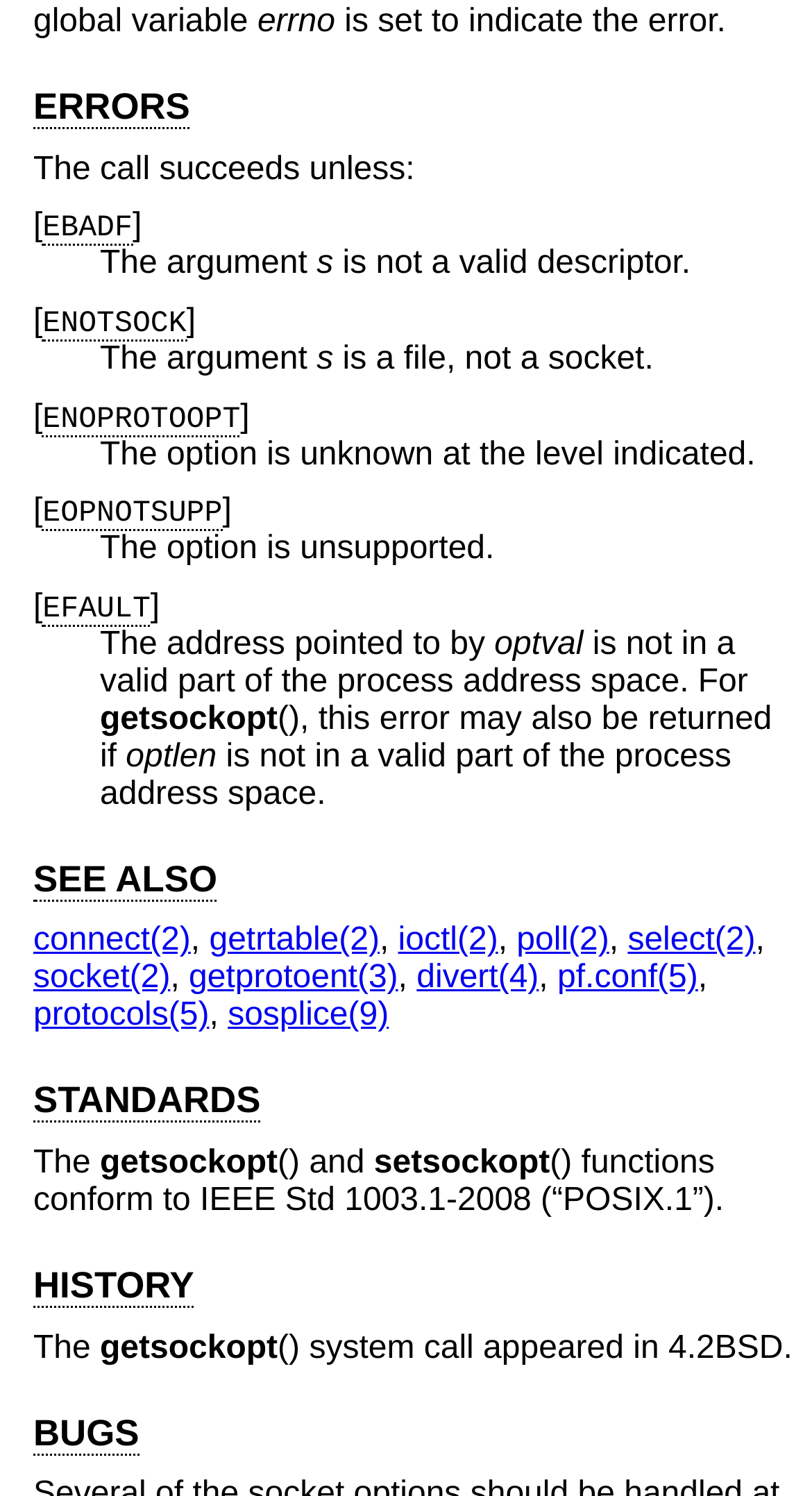How many error types are described on this webpage?
Please give a detailed and elaborate explanation in response to the question.

There are 6 error types described on this webpage, which are Er EBADF, Er ENOTSOCK, Er ENOPROTOOPT, Er EOPNOTSUPP, Er EFAULT, and others.